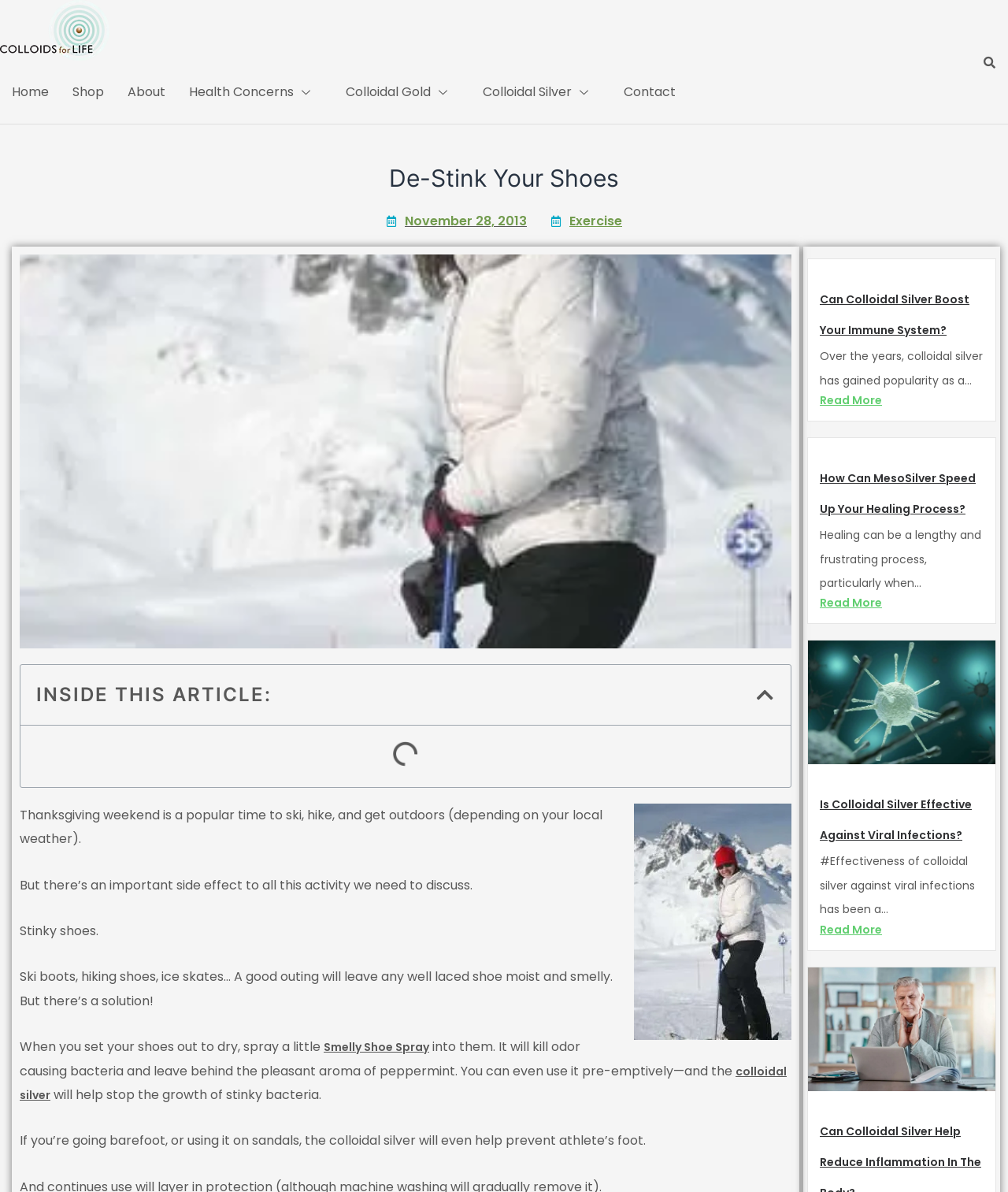Given the description of a UI element: "Shop", identify the bounding box coordinates of the matching element in the webpage screenshot.

[0.06, 0.051, 0.115, 0.104]